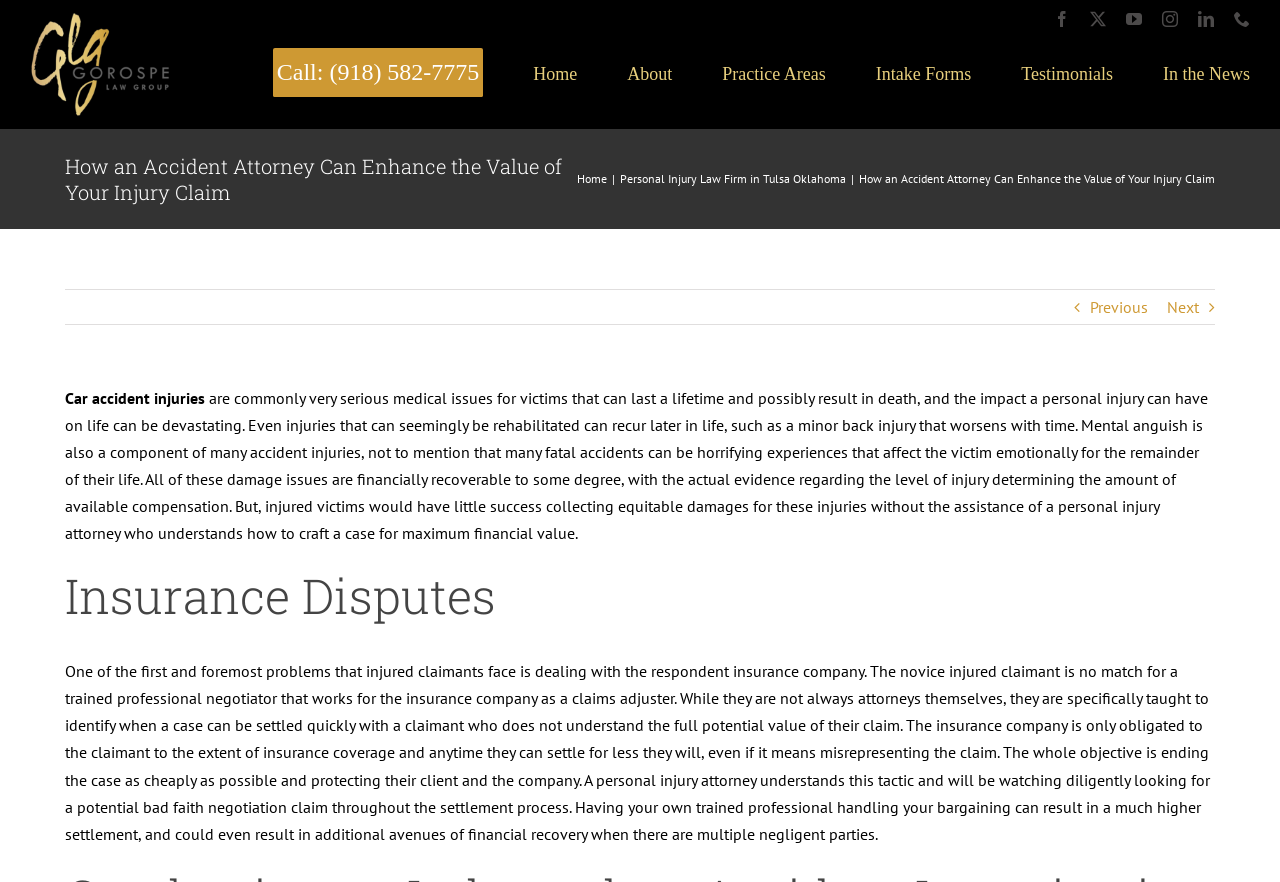Refer to the image and provide an in-depth answer to the question: 
What type of accidents does the law group handle?

I inferred this answer by looking at the link elements with descriptions 'car-accident-injury-lawyer-tulsa', 'commercial-trucking-accident-injury-lawyer-tulsa', and 'motorcycle-accident-injury-lawyer-tulsa'. These descriptions suggest that the law group handles accidents related to cars, trucking, and motorcycles.